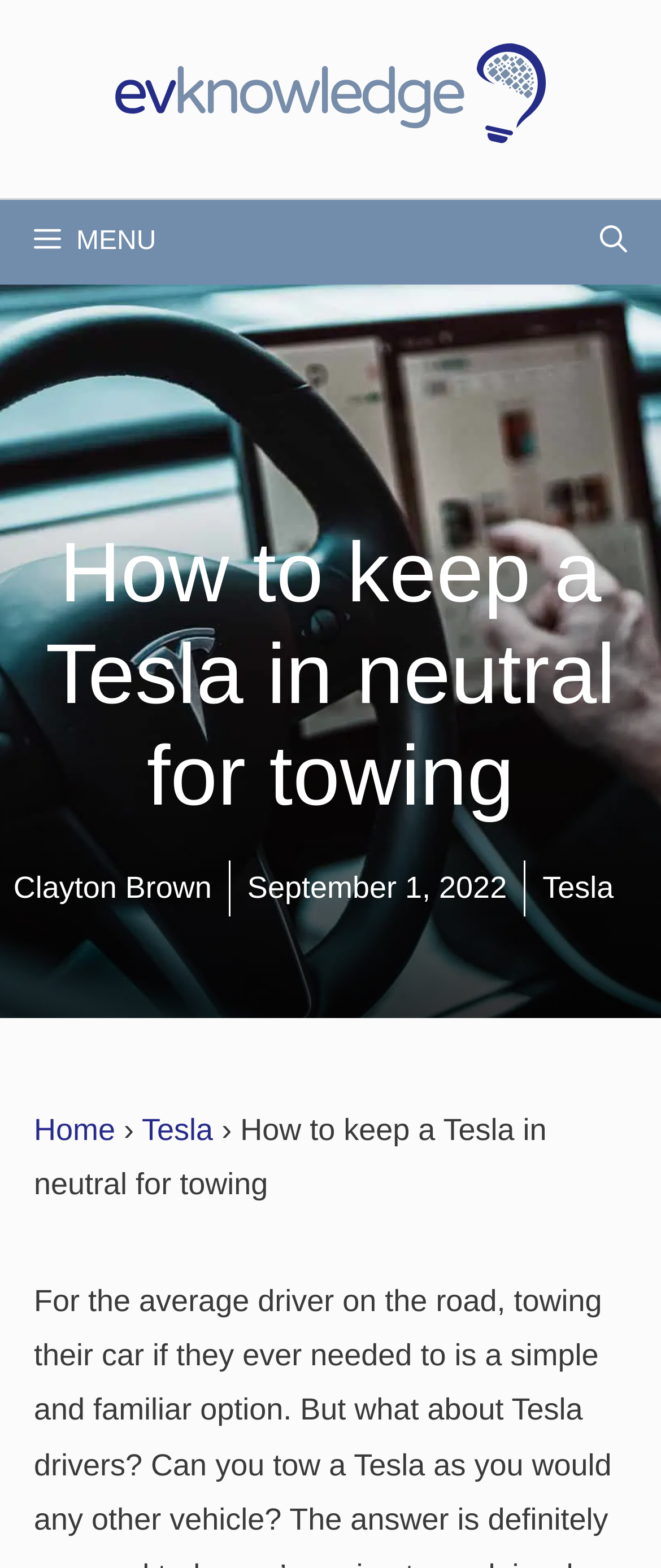Answer the question with a single word or phrase: 
What is the category of the article?

Tesla